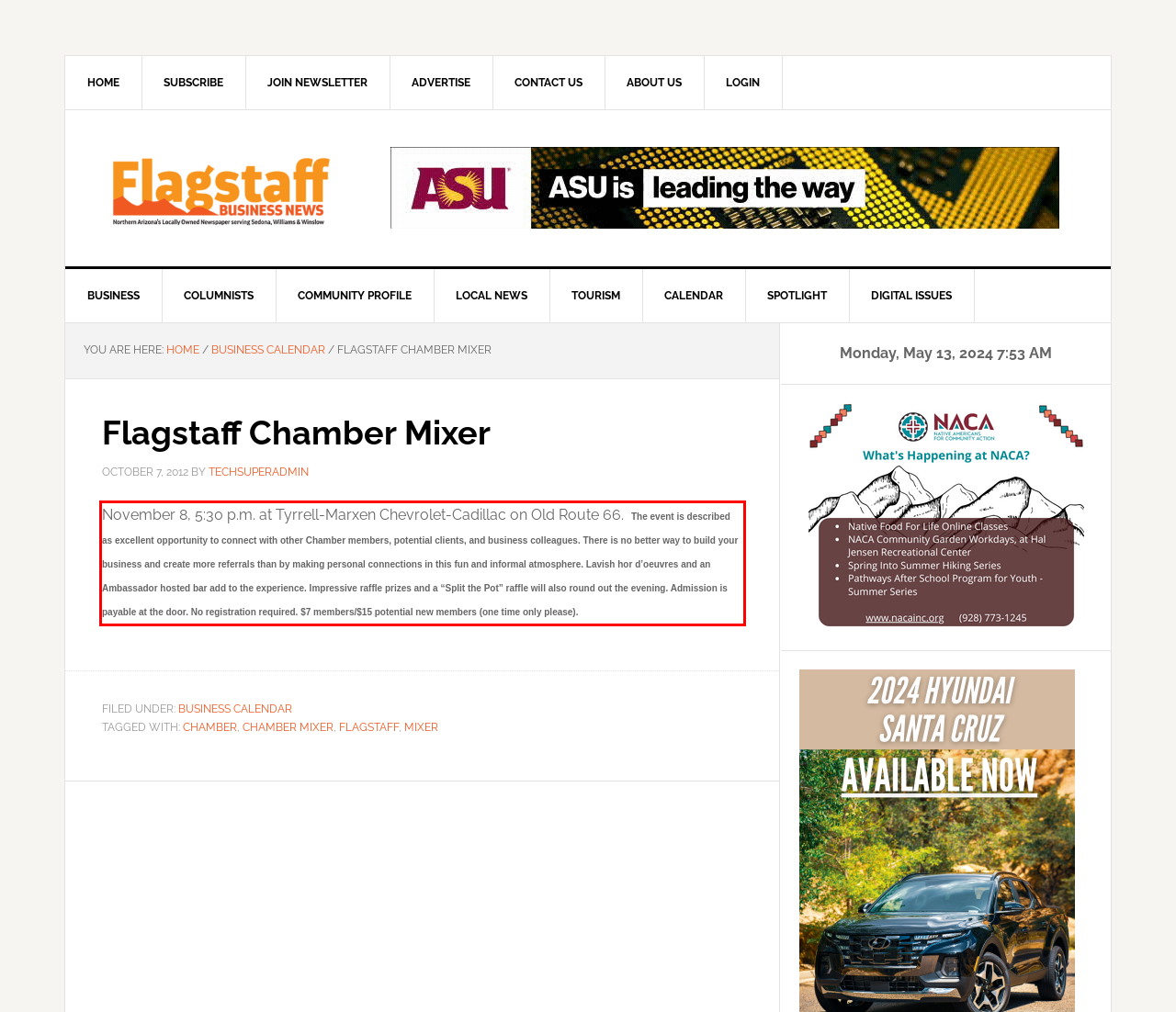Using OCR, extract the text content found within the red bounding box in the given webpage screenshot.

November 8, 5:30 p.m. at Tyrrell-Marxen Chevrolet-Cadillac on Old Route 66. The event is described as excellent opportunity to connect with other Chamber members, potential clients, and business colleagues. There is no better way to build your business and create more referrals than by making personal connections in this fun and informal atmosphere. Lavish hor d’oeuvres and an Ambassador hosted bar add to the experience. Impressive raffle prizes and a “Split the Pot” raffle will also round out the evening. Admission is payable at the door. No registration required. $7 members/$15 potential new members (one time only please).